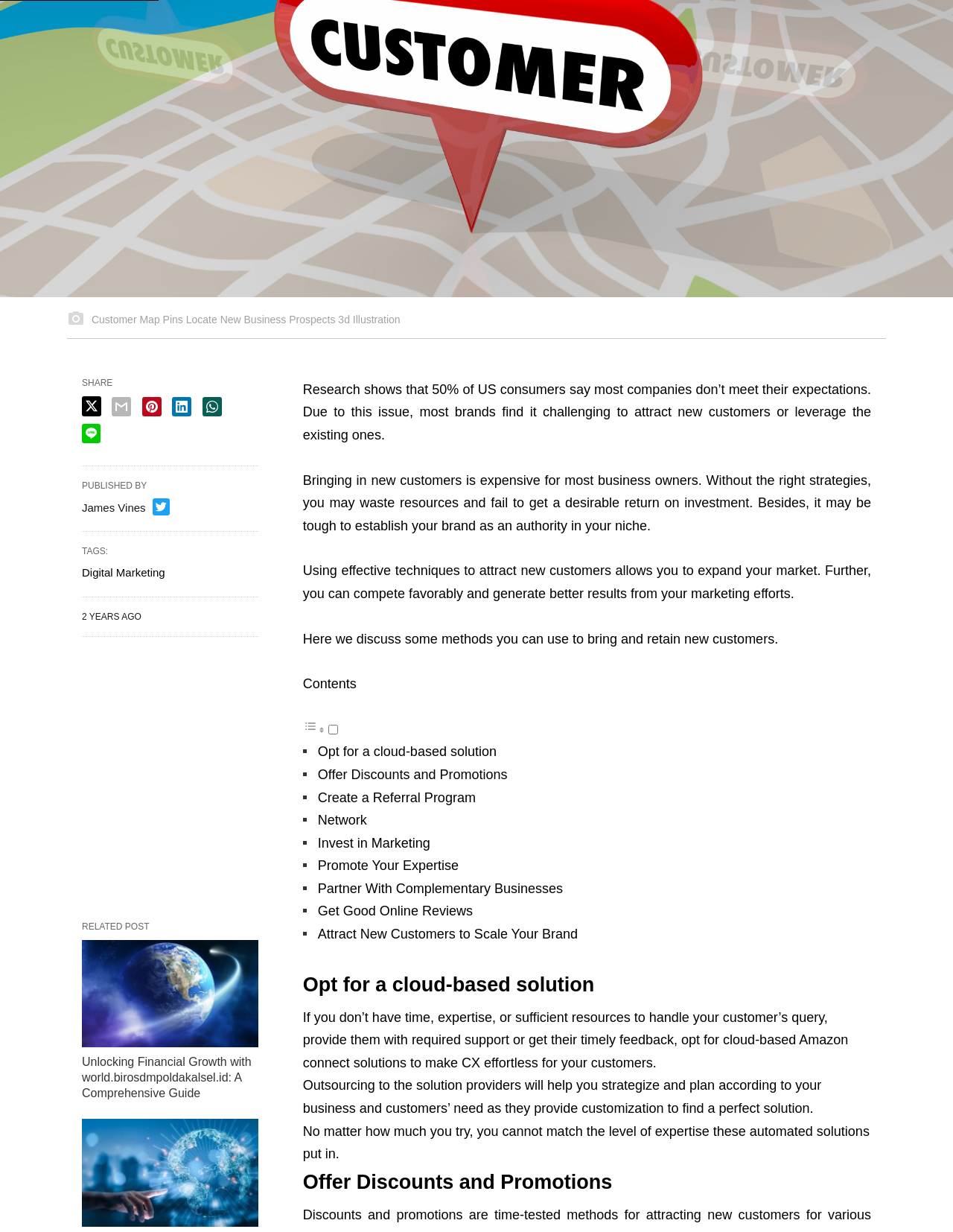Please identify the bounding box coordinates of where to click in order to follow the instruction: "Click on 'Unlocking Financial Growth with world.birosdmpoldakalsel.id: A Comprehensive Guide'".

[0.086, 0.857, 0.264, 0.892]